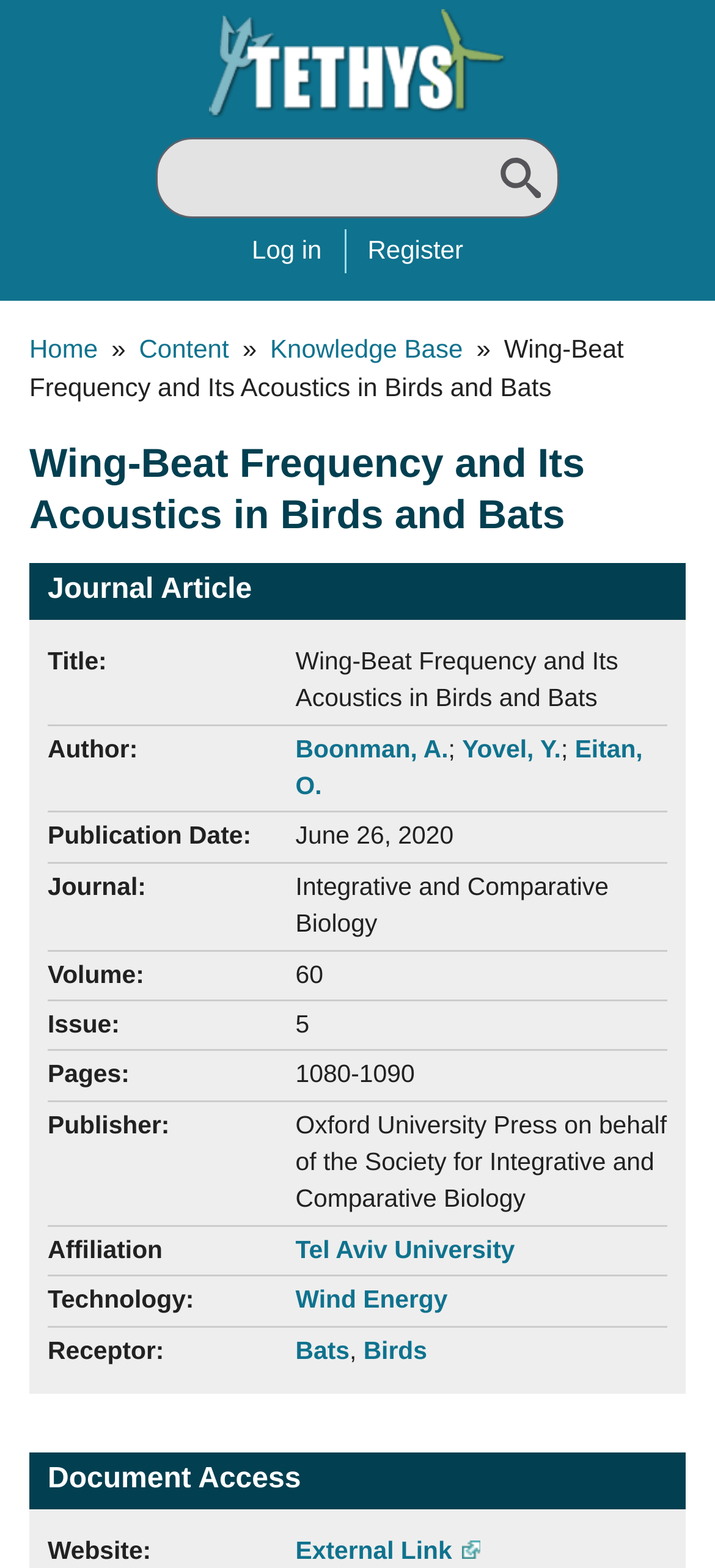Show the bounding box coordinates for the HTML element described as: "Tel Aviv University".

[0.413, 0.788, 0.72, 0.806]